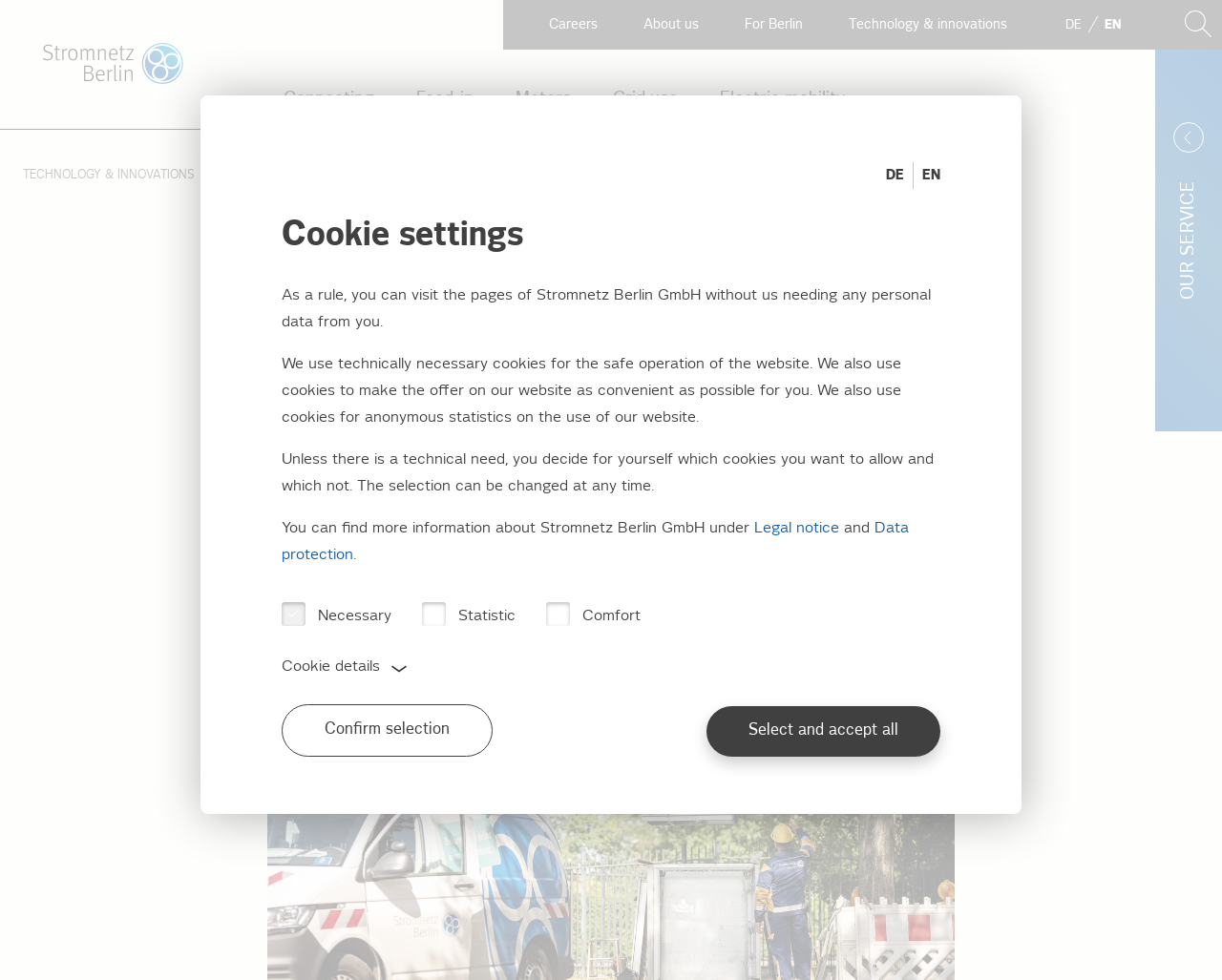What is the last link under 'For Berlin'?
Analyze the screenshot and provide a detailed answer to the question.

Under the 'For Berlin' button, there are several links. The last link is 'Smart City', which is located at the bottom of the dropdown menu.